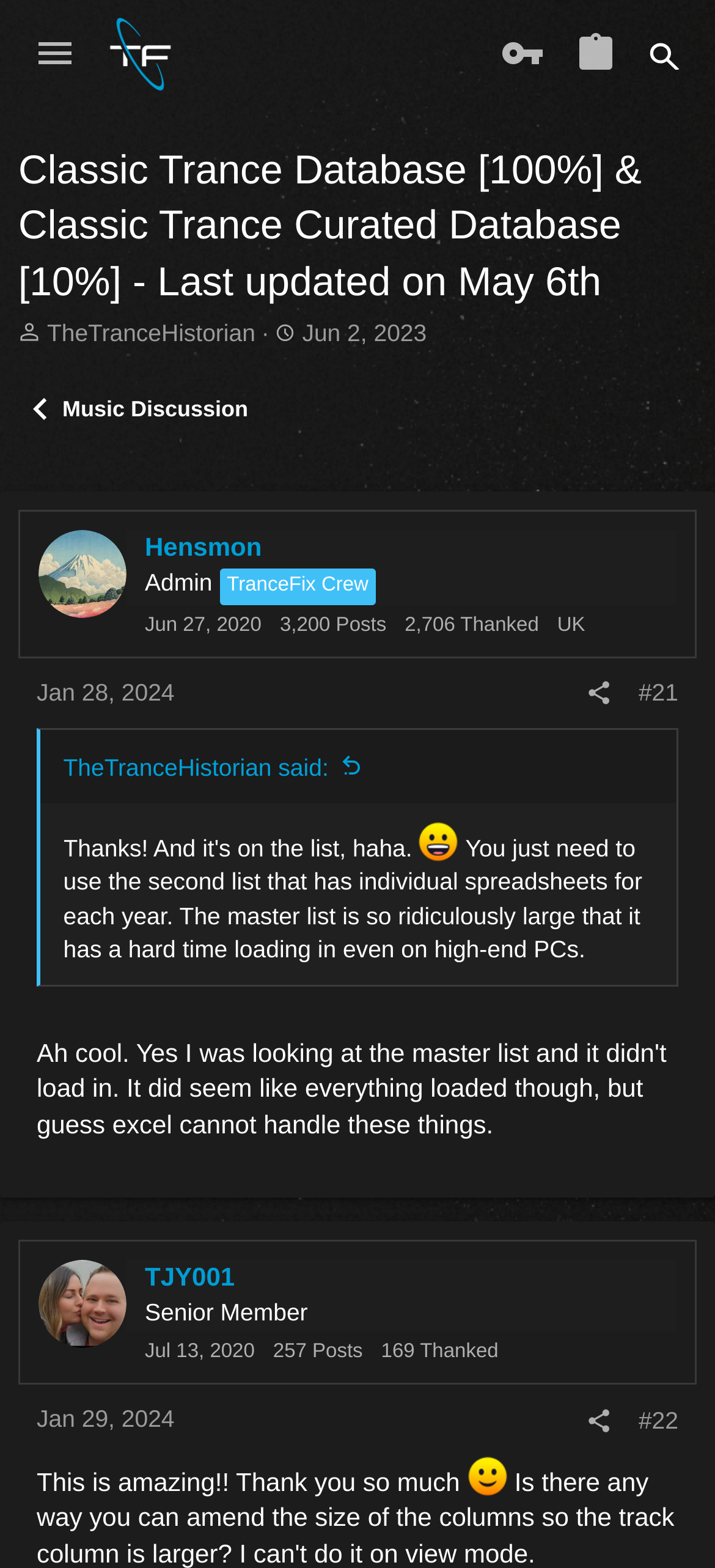What is the reaction of the user to the thread?
Using the picture, provide a one-word or short phrase answer.

This is amazing!!